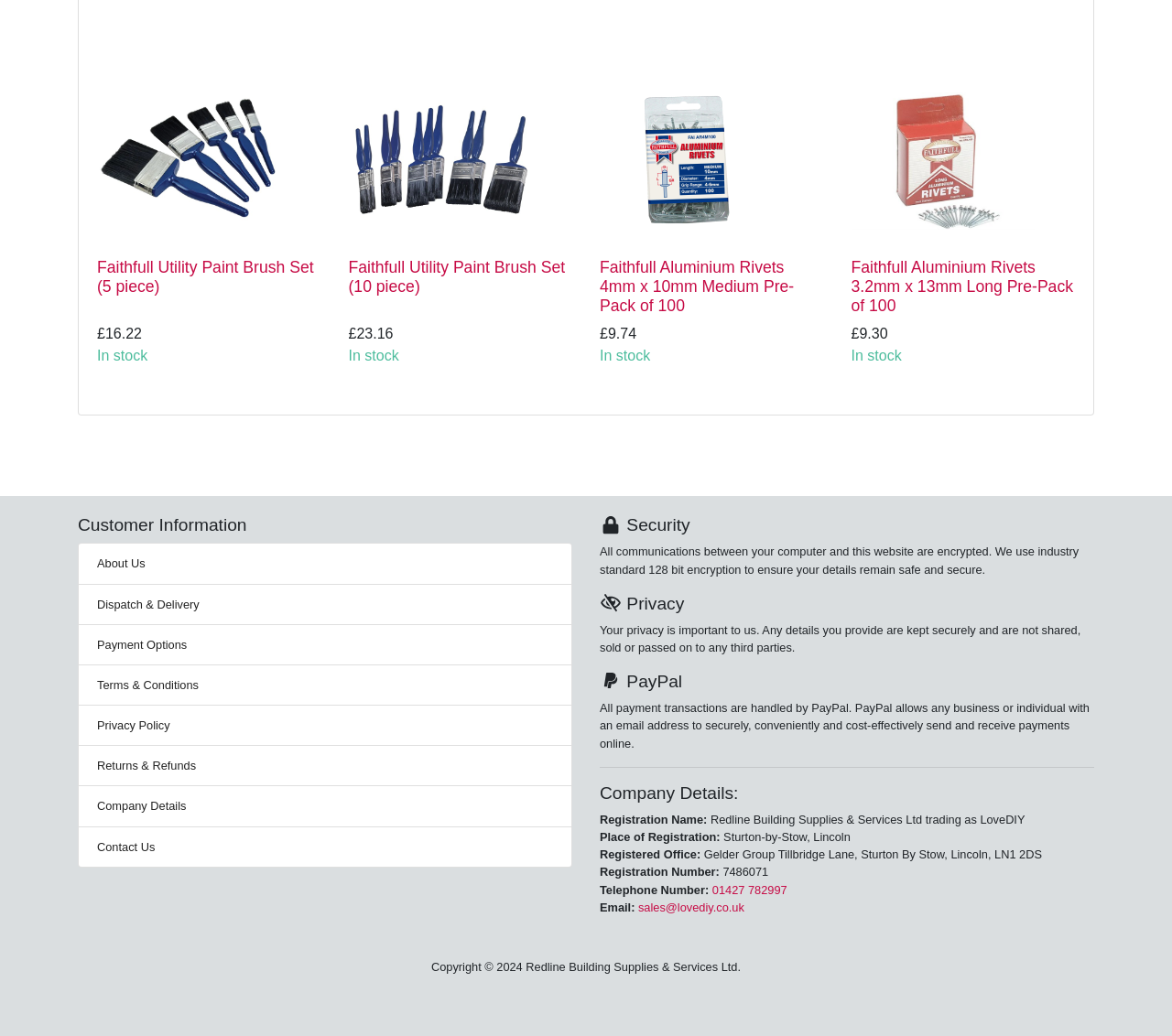Identify the bounding box coordinates of the area that should be clicked in order to complete the given instruction: "Learn about dispatch and delivery". The bounding box coordinates should be four float numbers between 0 and 1, i.e., [left, top, right, bottom].

[0.066, 0.563, 0.488, 0.603]